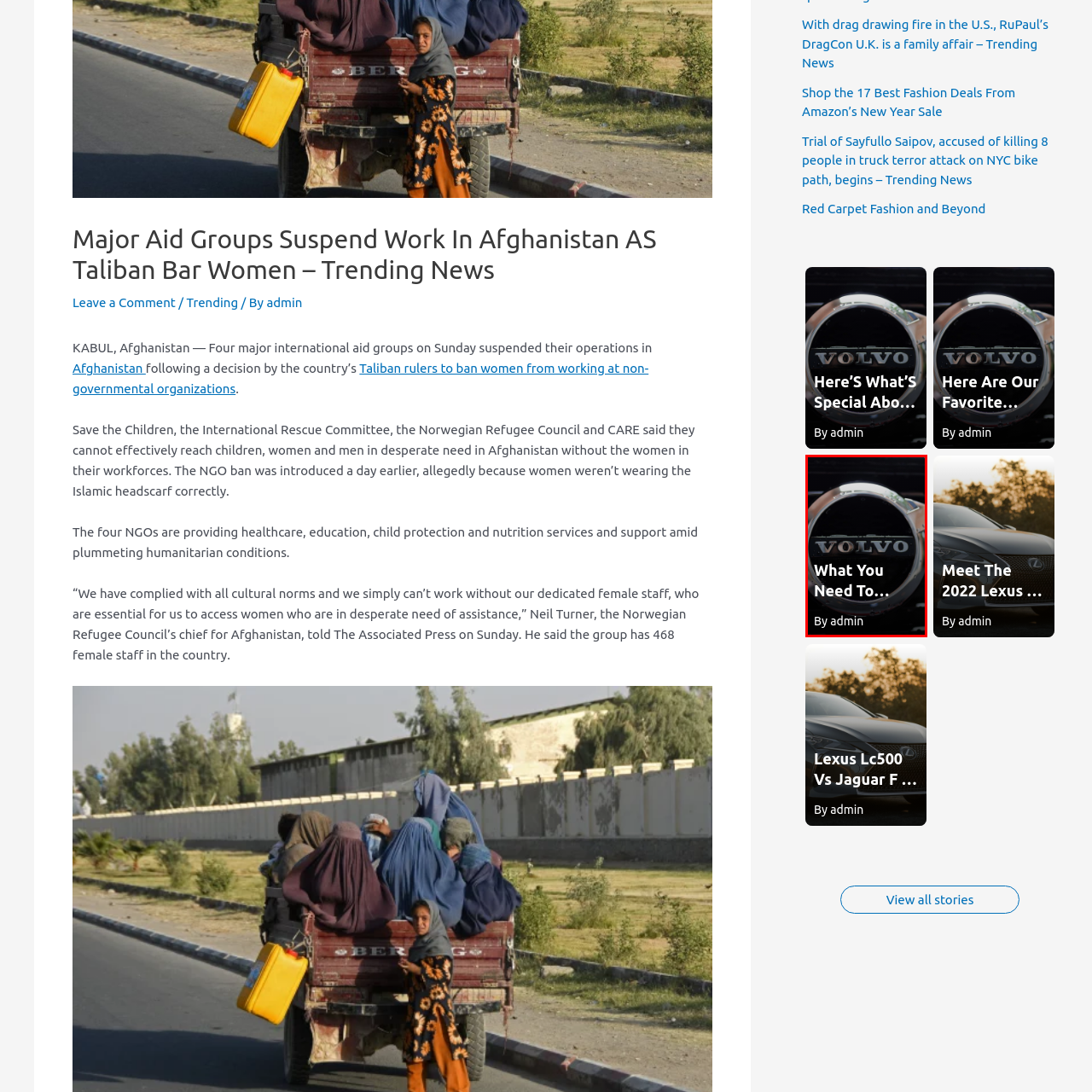Focus on the image encased in the red box and respond to the question with a single word or phrase:
What is the background color of the image?

Dark